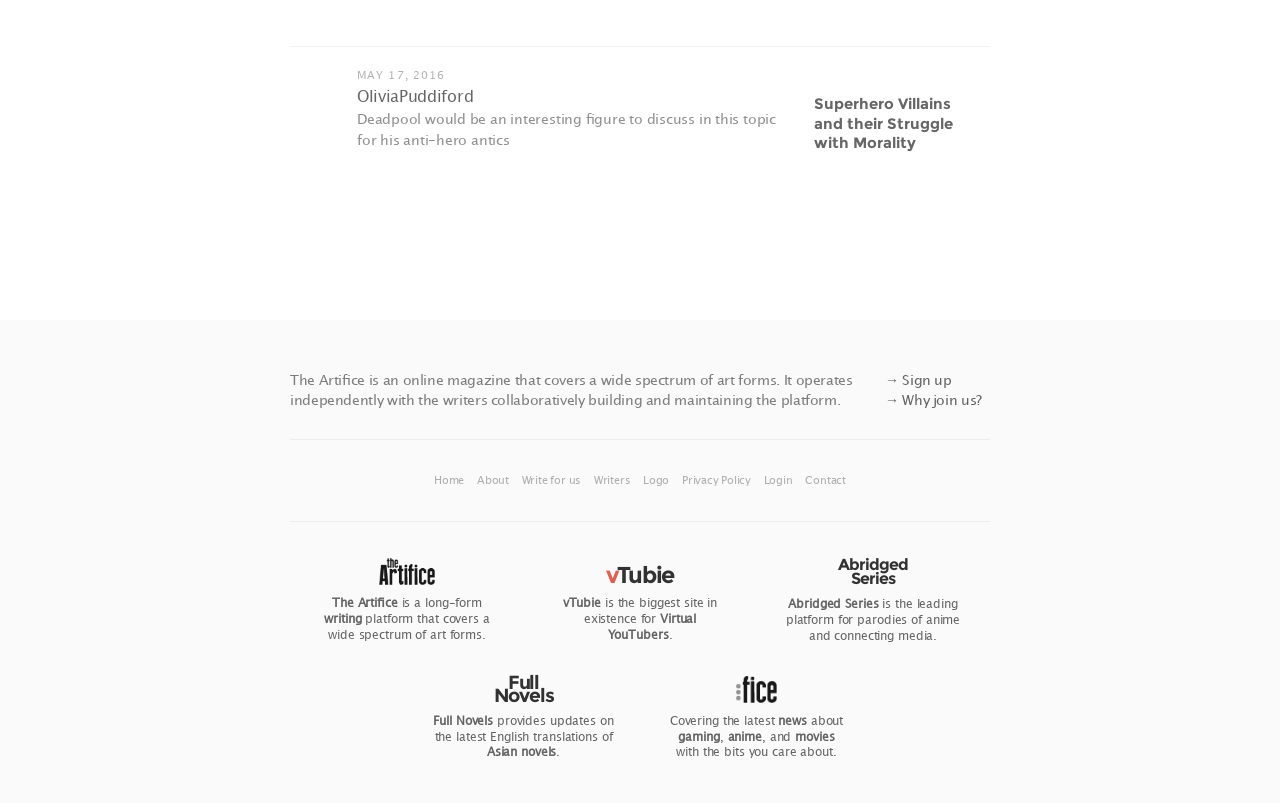Please analyze the image and provide a thorough answer to the question:
What is the name of the online magazine?

I found the answer by looking at the text content of the webpage, specifically the element with the text 'The Artifice is an online magazine that covers a wide spectrum of art forms.' which suggests that 'The Artifice' is the name of the online magazine.